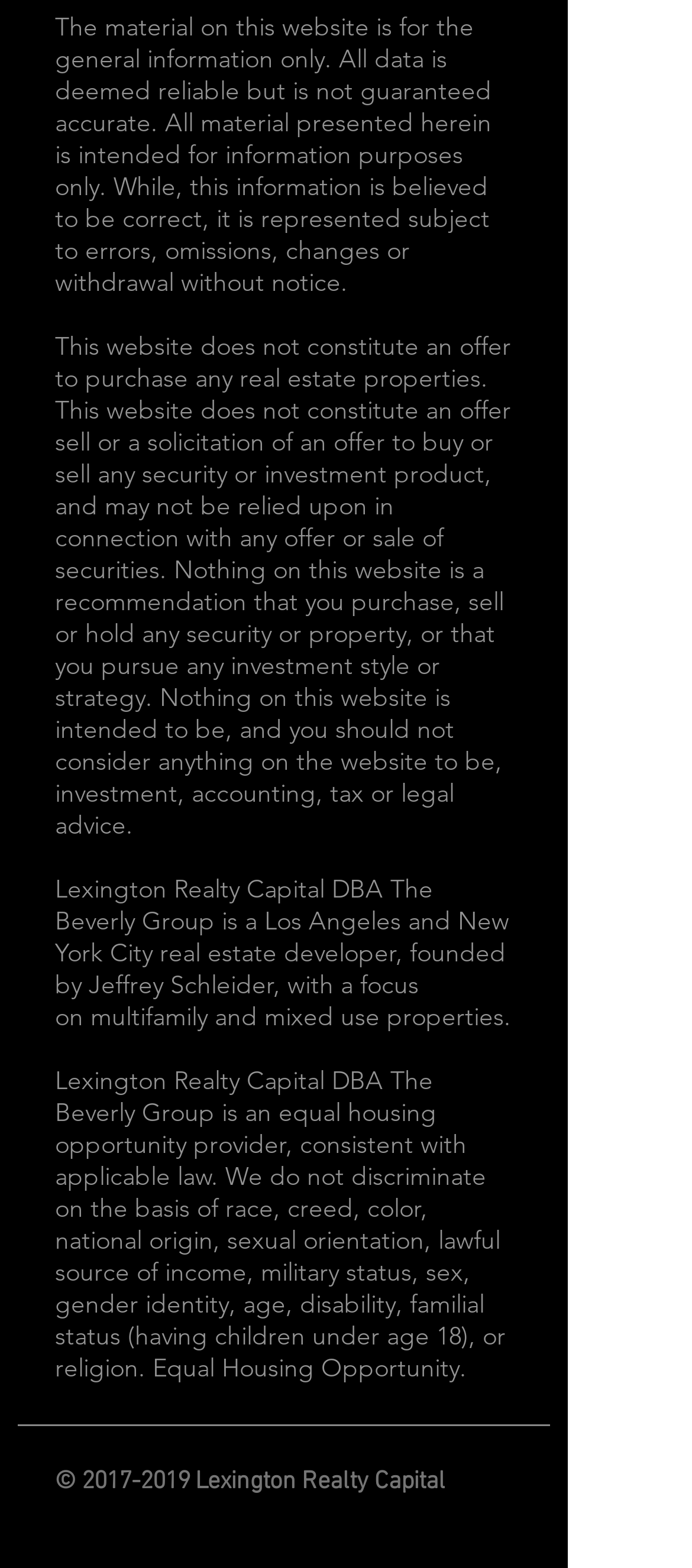Using the description: "2017-2019", determine the UI element's bounding box coordinates. Ensure the coordinates are in the format of four float numbers between 0 and 1, i.e., [left, top, right, bottom].

[0.118, 0.936, 0.274, 0.955]